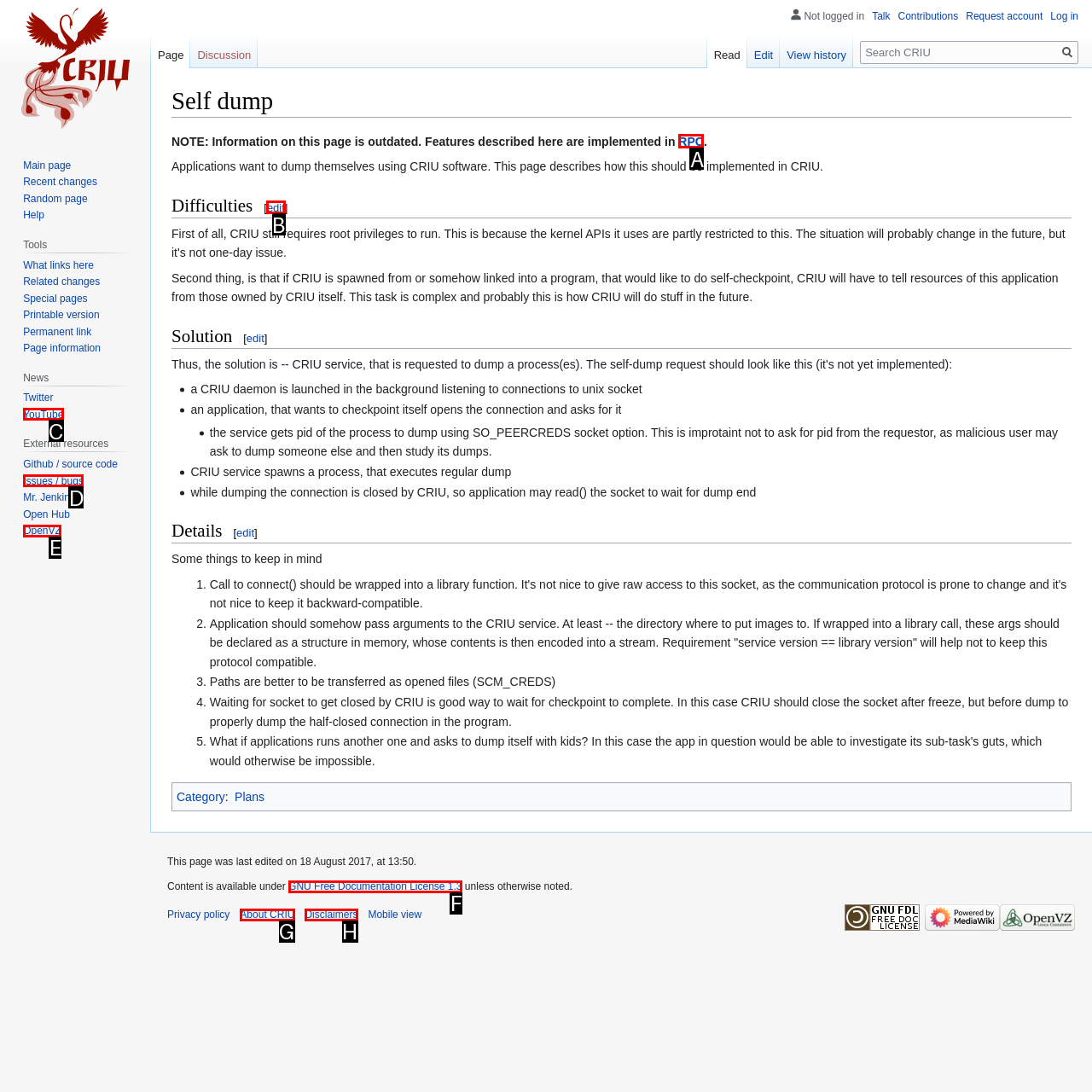Select the appropriate HTML element to click on to finish the task: Read the article about SUMO CYCO.
Answer with the letter corresponding to the selected option.

None